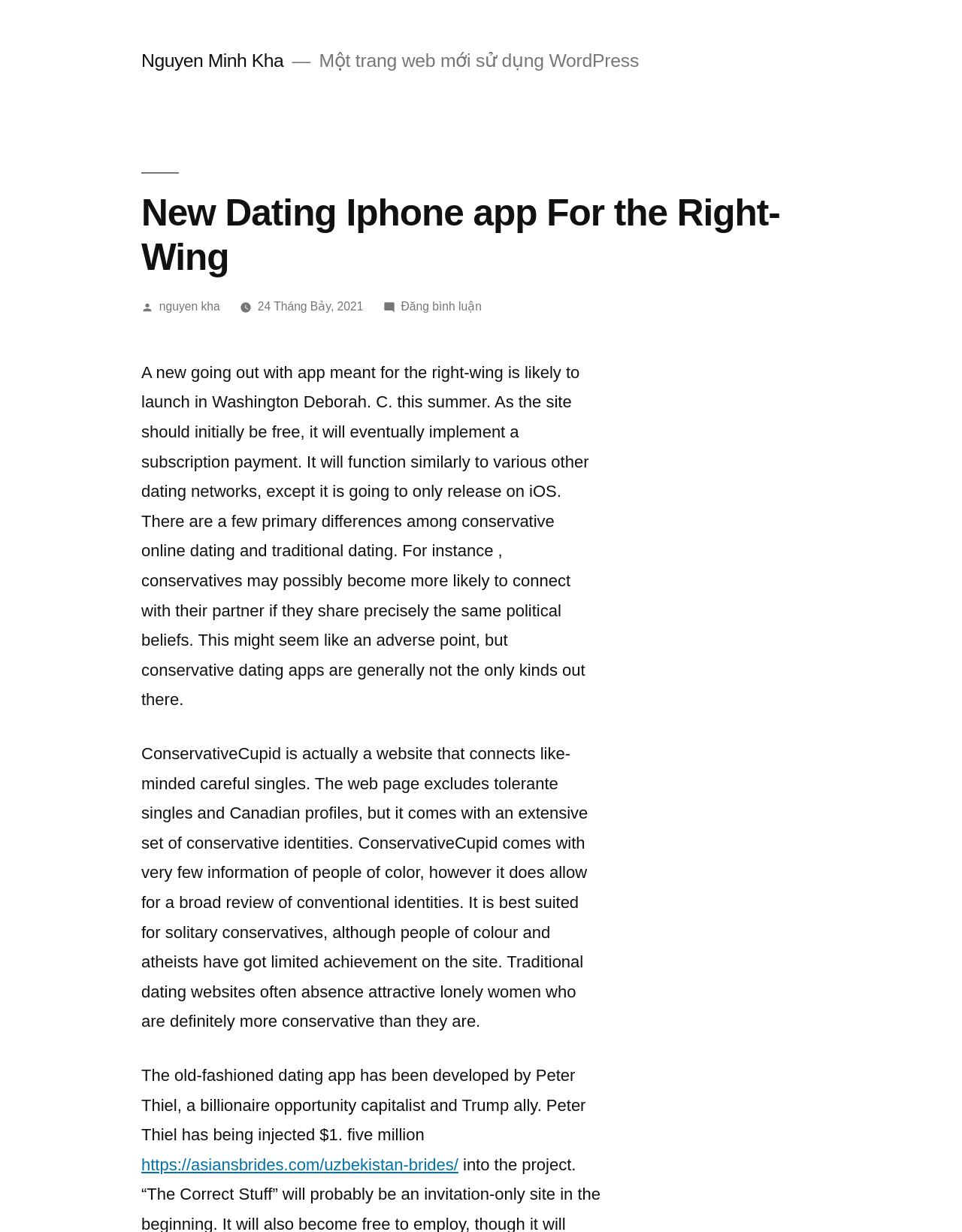What is the name of the author of the article?
Respond with a short answer, either a single word or a phrase, based on the image.

Nguyen Minh Kha